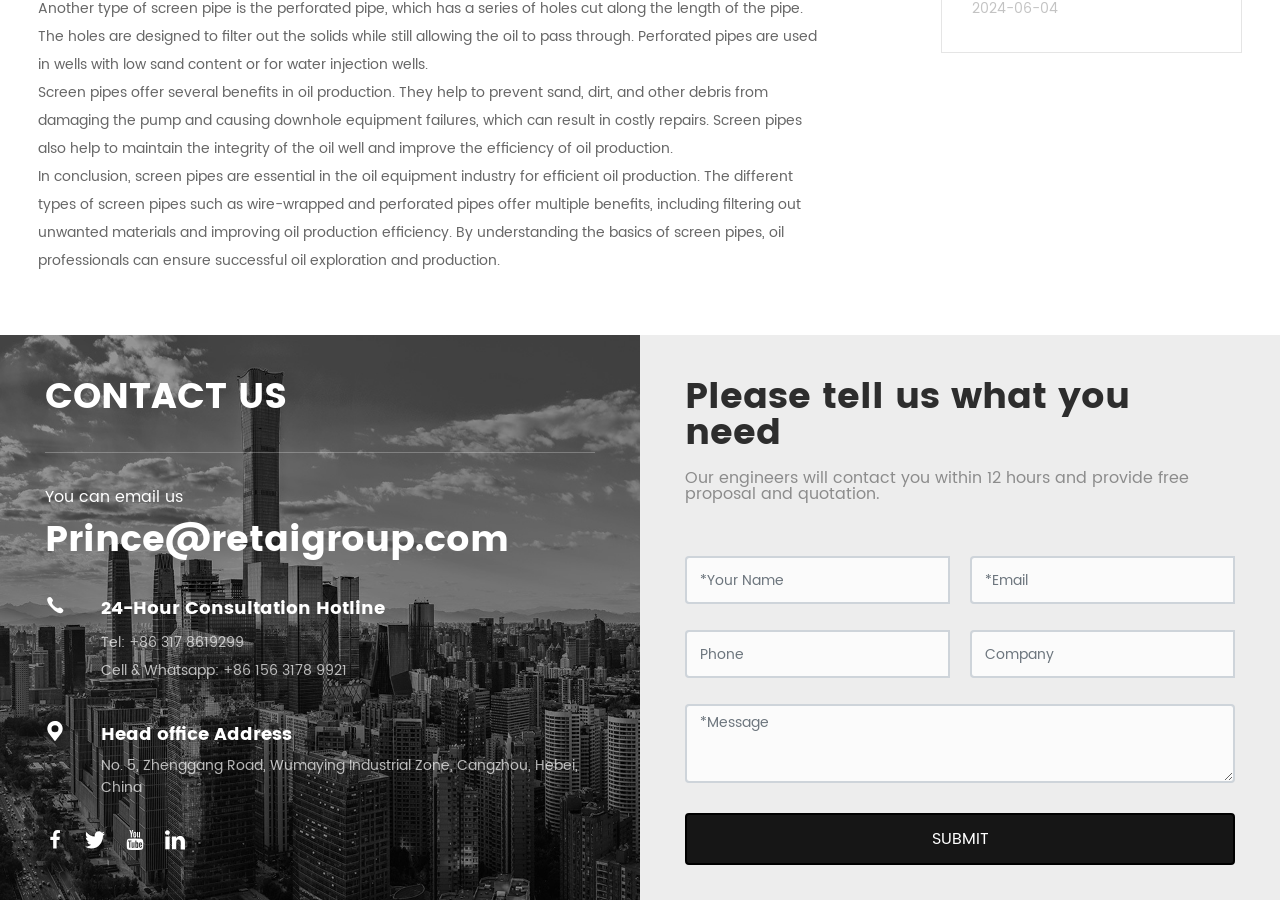Identify the bounding box coordinates necessary to click and complete the given instruction: "Click the 'SUBMIT' button".

[0.535, 0.903, 0.965, 0.961]